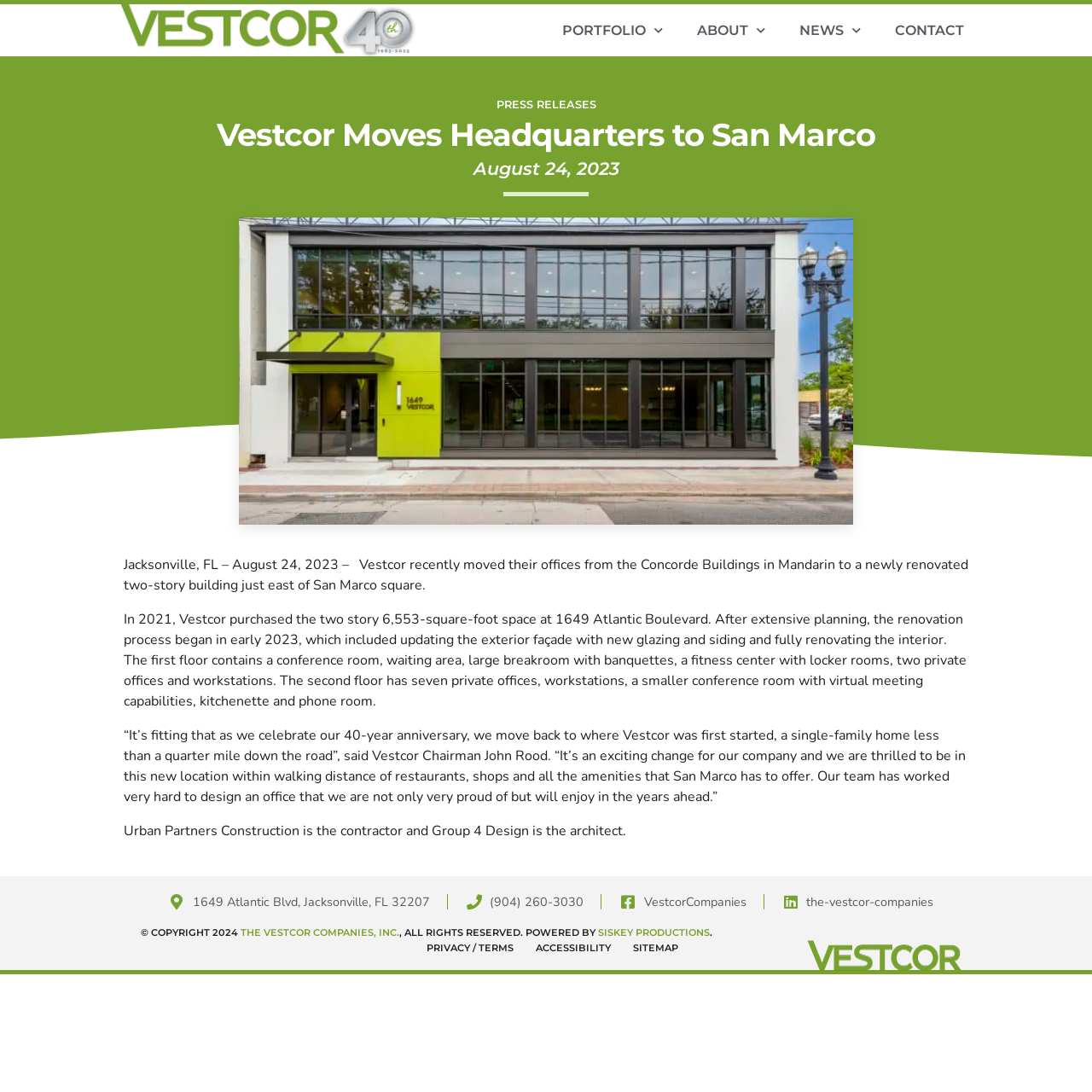Use a single word or phrase to answer the question:
How many square feet is Vestcor's new headquarters?

6,553